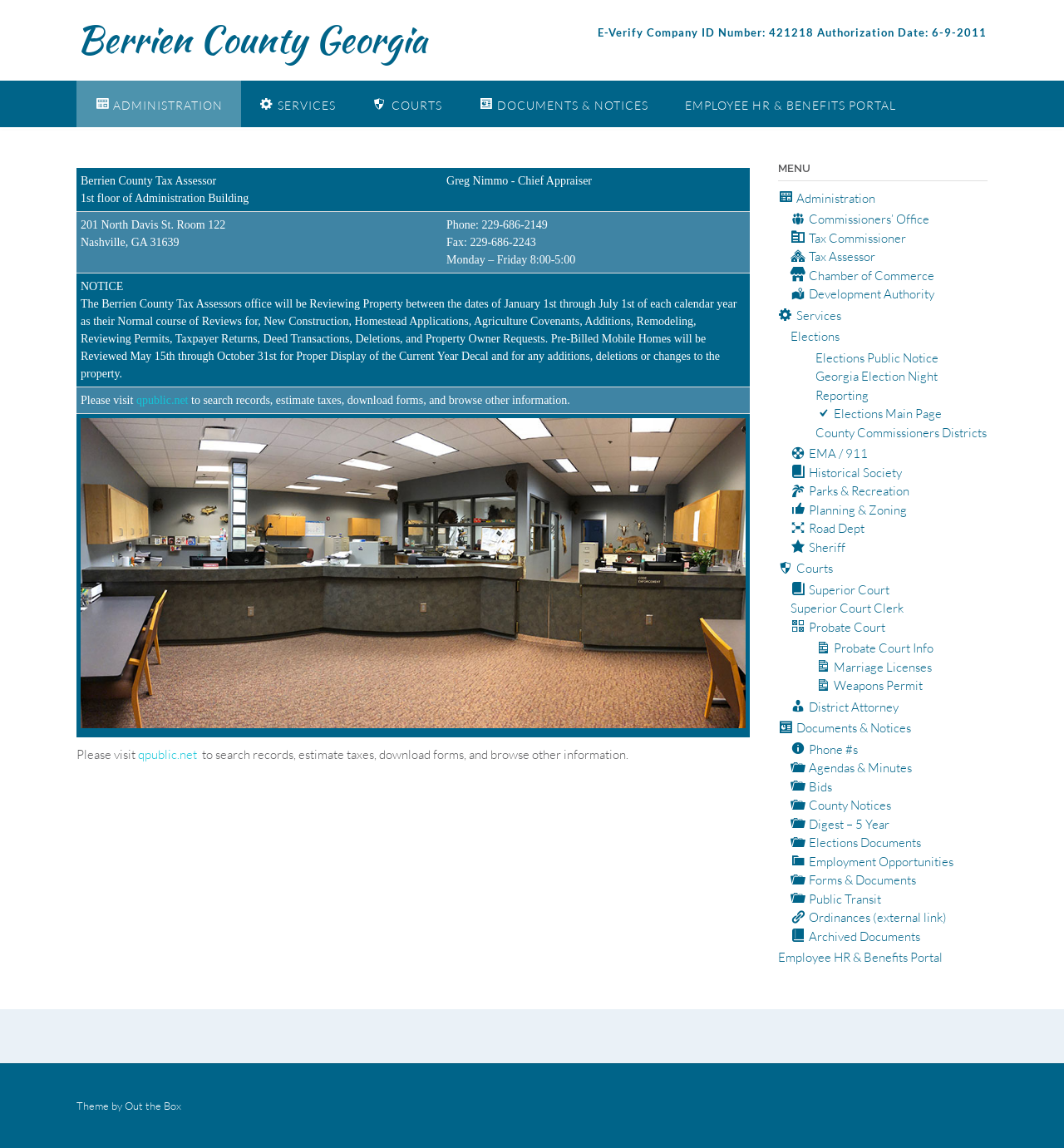Identify the bounding box coordinates of the section to be clicked to complete the task described by the following instruction: "Access Employee HR & Benefits Portal". The coordinates should be four float numbers between 0 and 1, formatted as [left, top, right, bottom].

[0.626, 0.07, 0.859, 0.11]